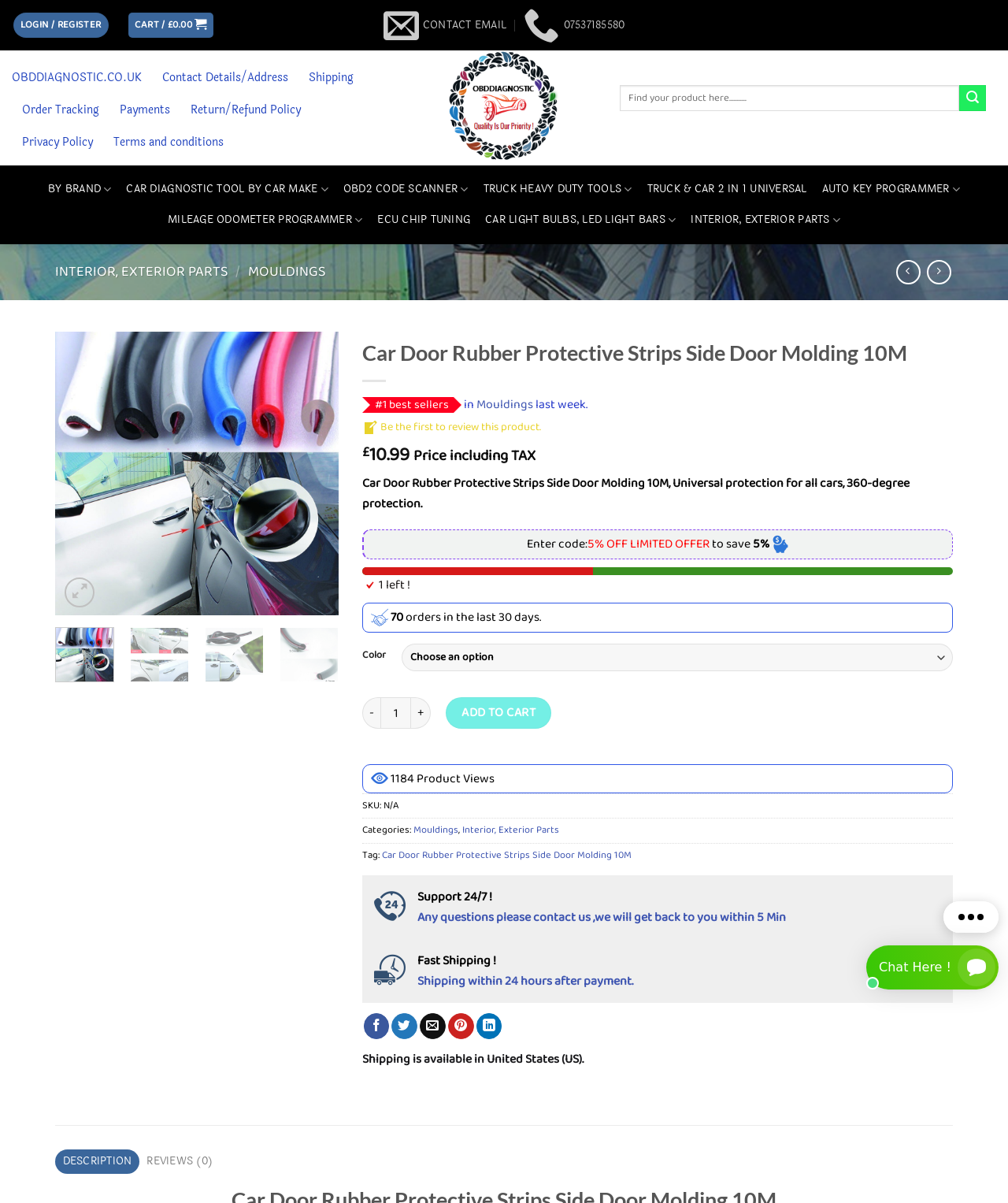Refer to the image and provide an in-depth answer to the question: 
What is the universal protection provided by the Car Door Rubber Protective Strips?

The universal protection provided by the Car Door Rubber Protective Strips can be found on the webpage, specifically in the product description section. According to the webpage, the Car Door Rubber Protective Strips provide 360-degree protection for all cars.